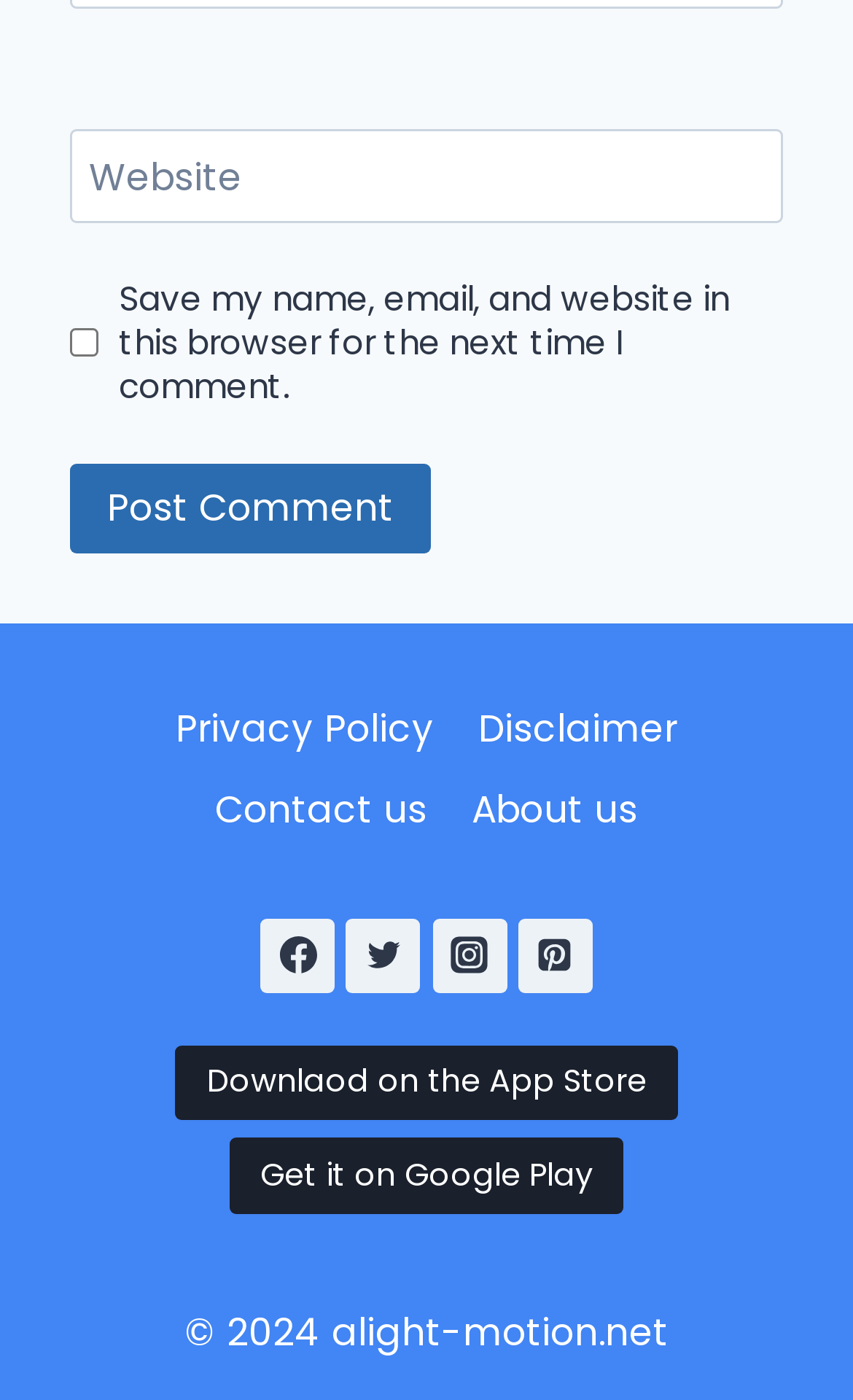Please locate the bounding box coordinates of the element that should be clicked to complete the given instruction: "Check save my name and email".

[0.082, 0.235, 0.115, 0.255]